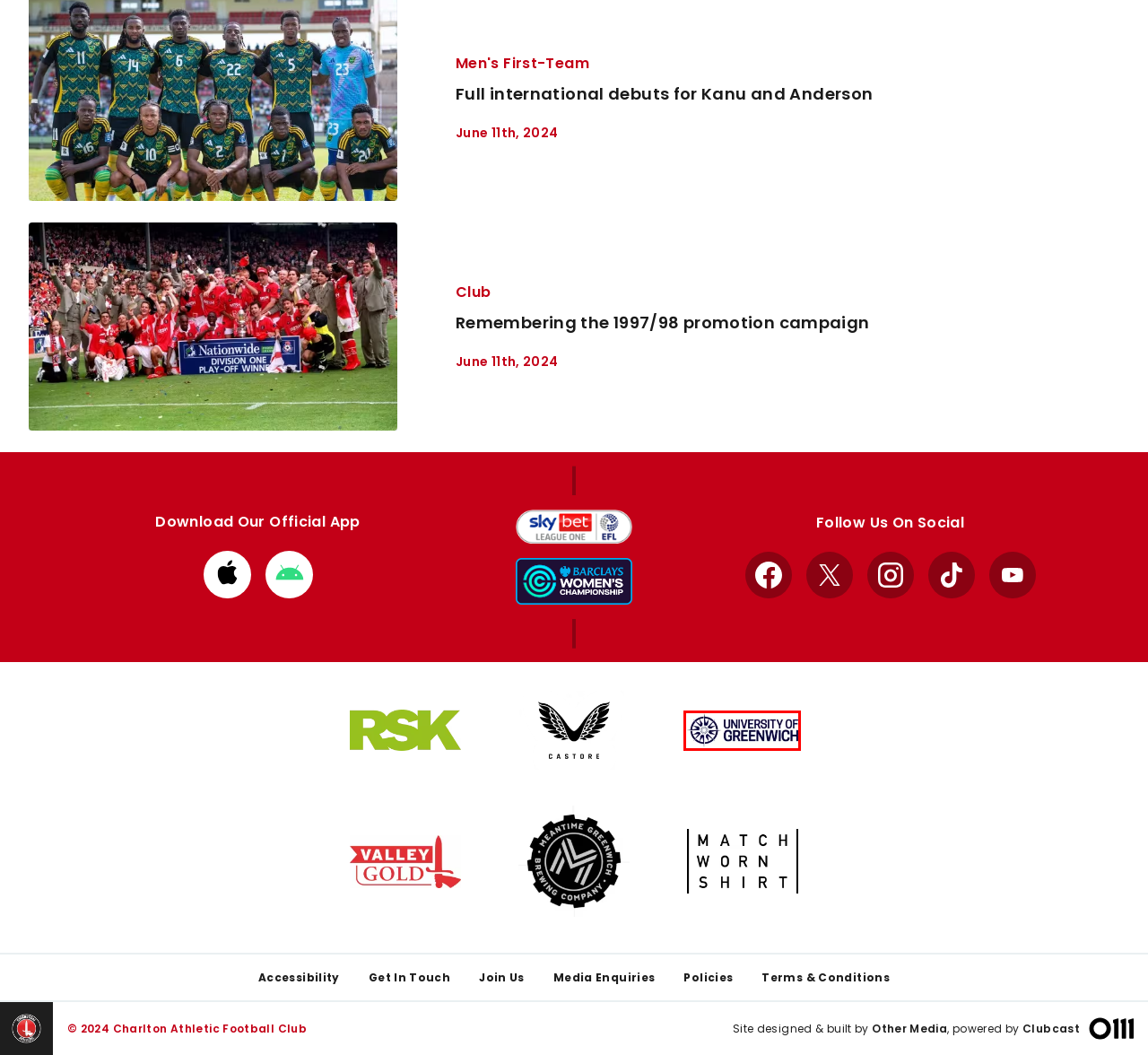Examine the screenshot of a webpage with a red bounding box around a UI element. Your task is to identify the webpage description that best corresponds to the new webpage after clicking the specified element. The given options are:
A. Teams | Charlton Athletic Football Club
B. Valley Gold - Supporting the future of Charlton Athletic
C. Full international debuts for Kanu and Anderson | Charlton Athletic Football Club
D. Welcome to the University of Greenwich, London
E. Charlton Events - Enquiry Form
F. MatchWornShirt
G. Remembering the 1997/98 promotion campaign | Charlton Athletic Football Club
H. ‎Charlton Athletic on the App Store

D